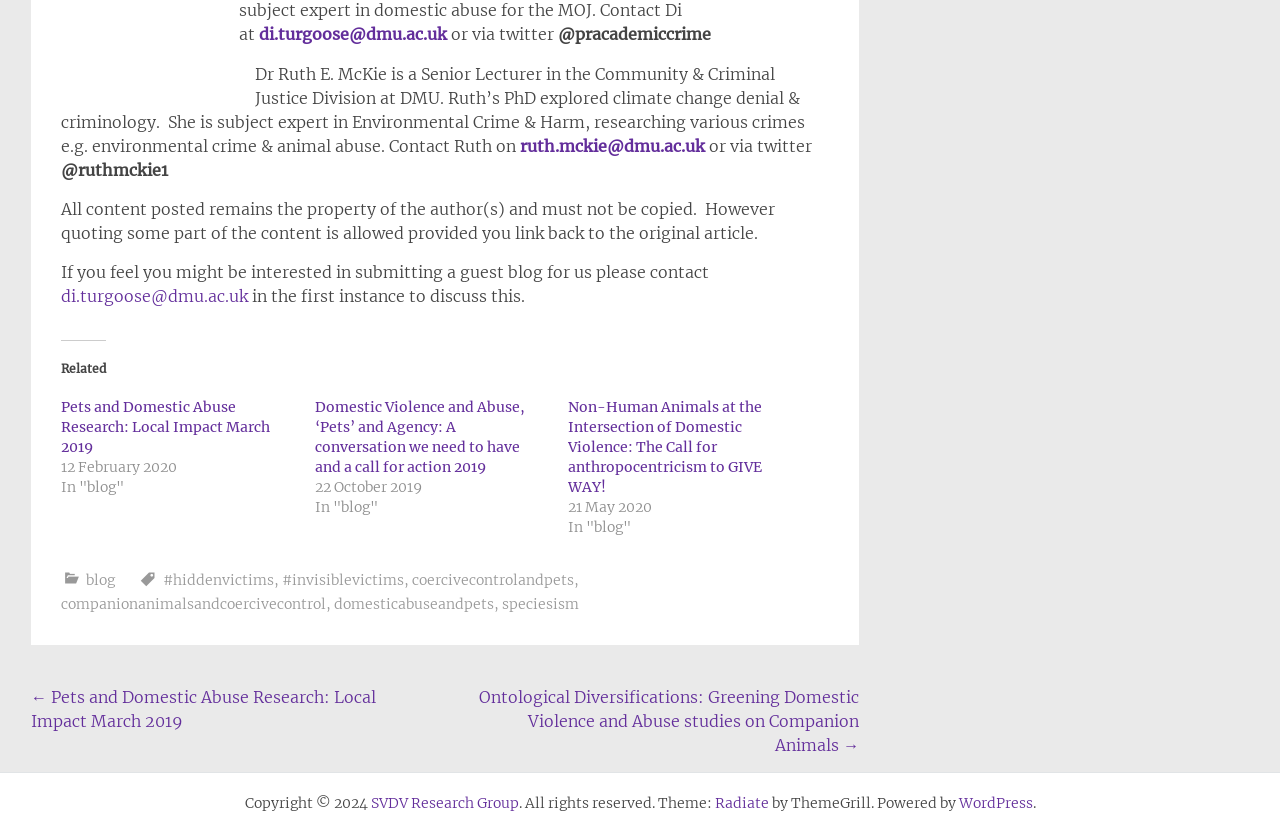Please specify the coordinates of the bounding box for the element that should be clicked to carry out this instruction: "Check the copyright information". The coordinates must be four float numbers between 0 and 1, formatted as [left, top, right, bottom].

[0.191, 0.952, 0.289, 0.974]